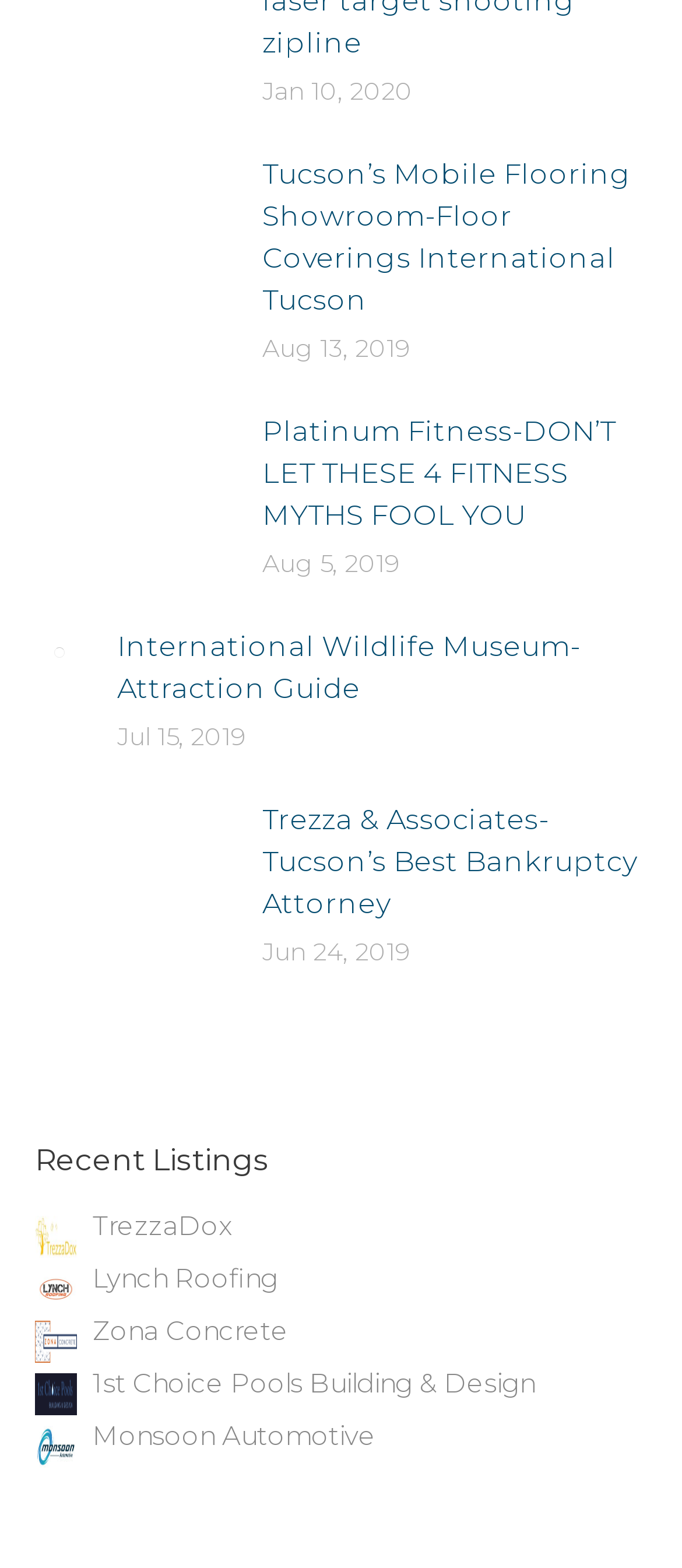Can you find the bounding box coordinates for the element that needs to be clicked to execute this instruction: "Read article about Tucson’s Mobile Flooring Showroom"? The coordinates should be given as four float numbers between 0 and 1, i.e., [left, top, right, bottom].

[0.385, 0.098, 0.949, 0.205]